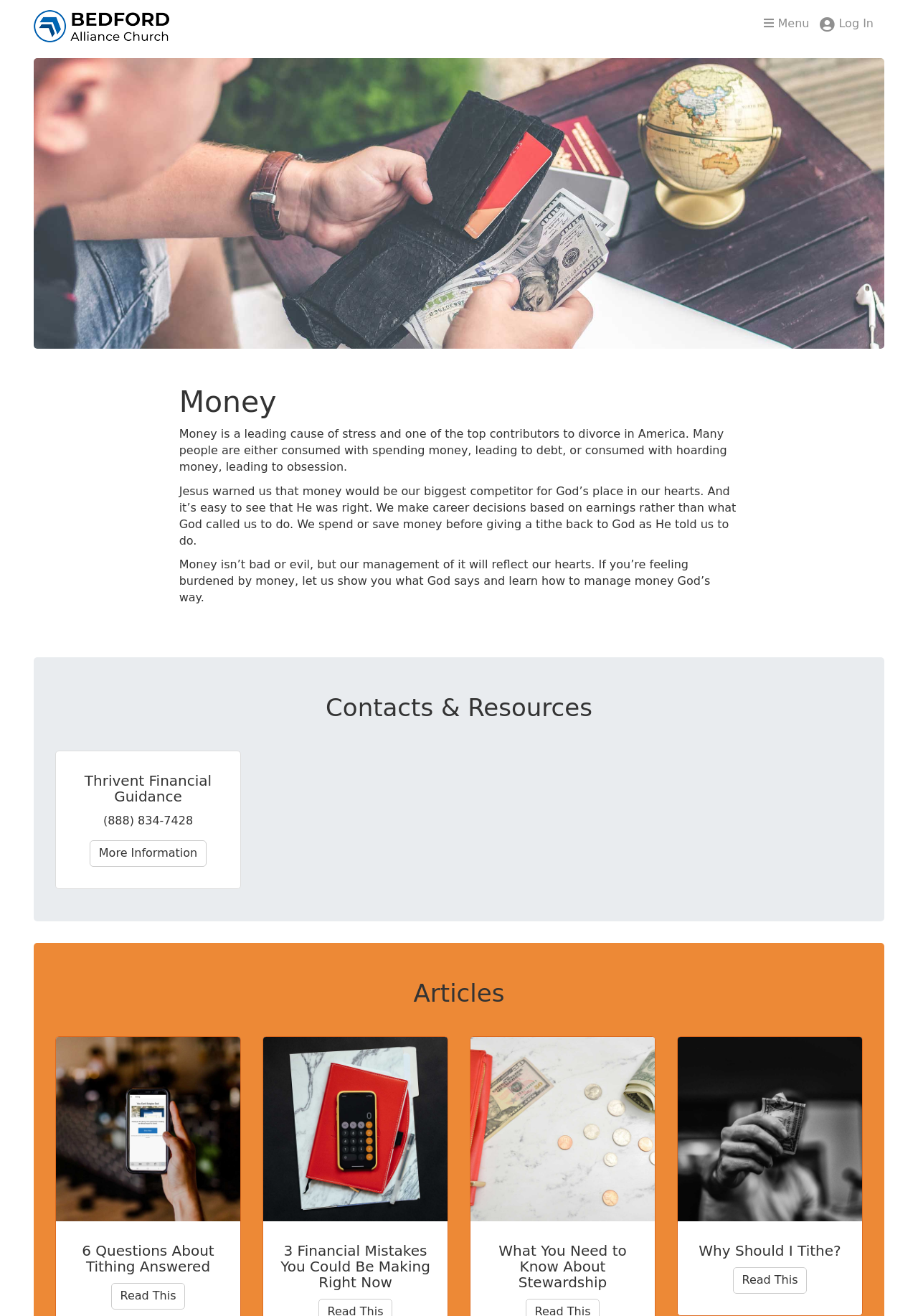Using the provided element description: "Menu", identify the bounding box coordinates. The coordinates should be four floats between 0 and 1 in the order [left, top, right, bottom].

[0.832, 0.013, 0.882, 0.023]